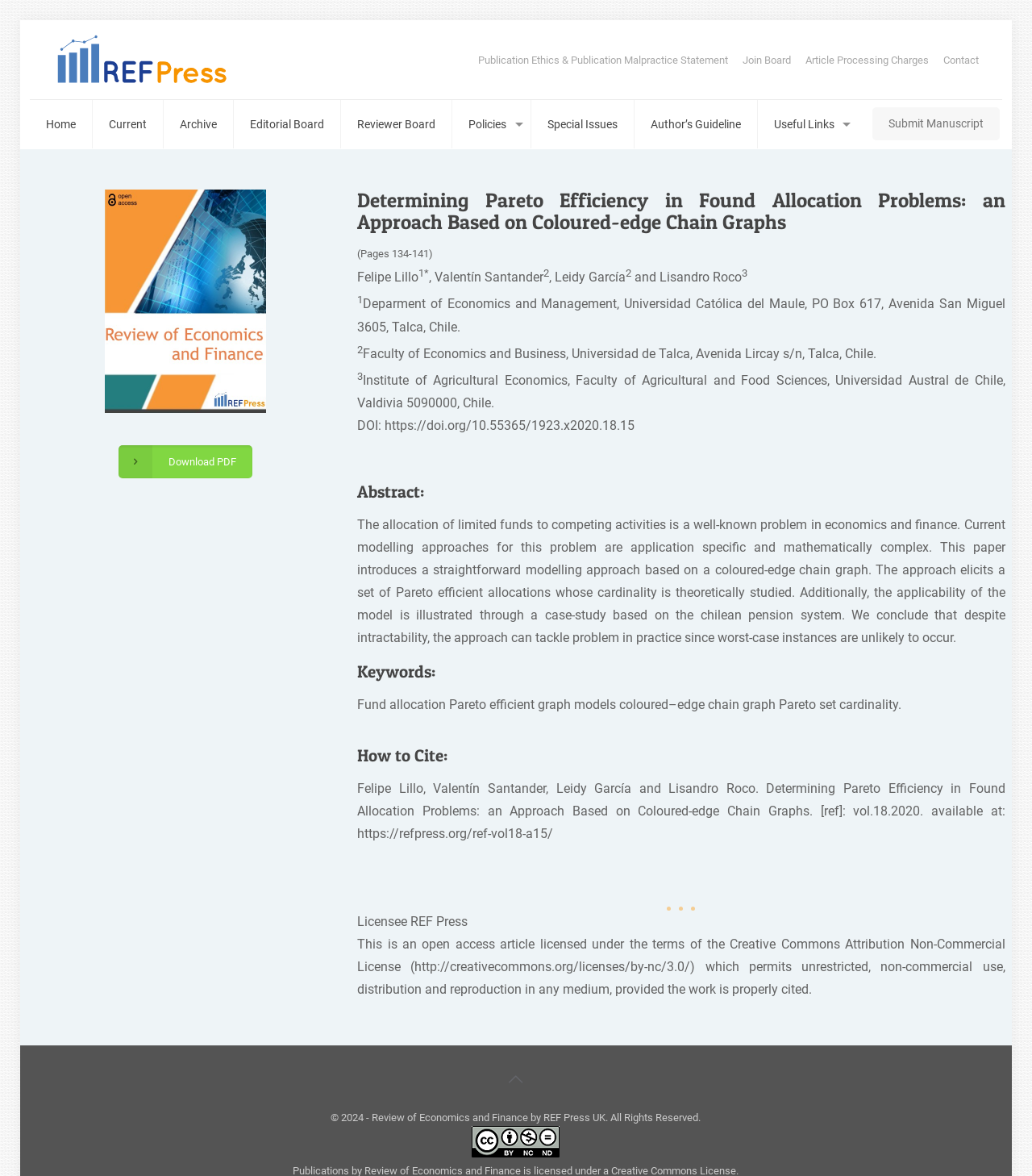Could you provide the bounding box coordinates for the portion of the screen to click to complete this instruction: "Submit a manuscript"?

[0.845, 0.091, 0.969, 0.119]